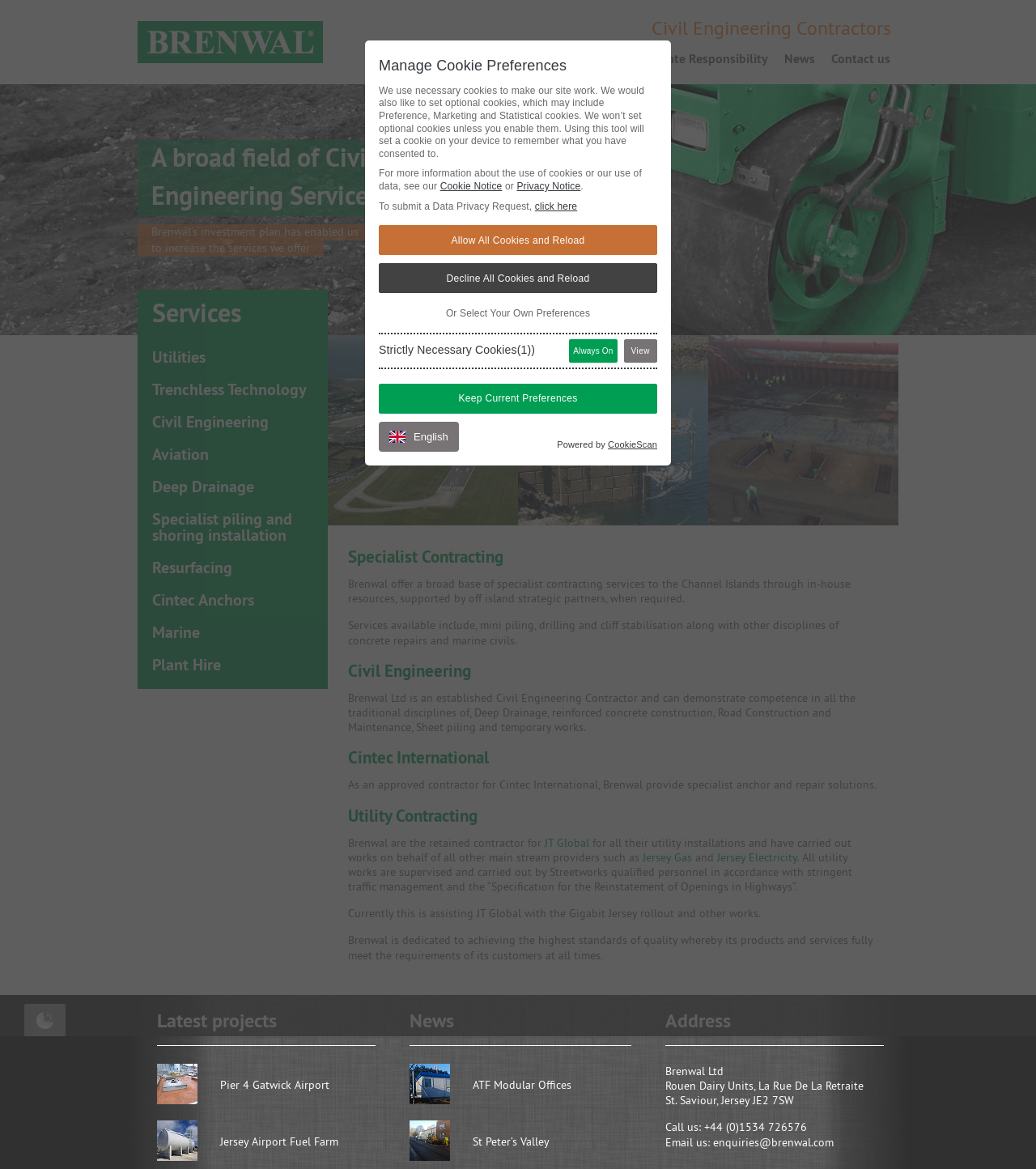Construct a comprehensive caption that outlines the webpage's structure and content.

The webpage is about Brenwal Ltd, a civil engineering contractor in Jersey. At the top, there are six links: "About us", "Services", "Corporate Responsibility", "News", and "Contact us". Below these links, there is a brief introduction to the company, stating that it has invested in increasing its services.

The "Services" section is divided into several subheadings, including "Utilities", "Trenchless Technology", "Civil Engineering", "Aviation", and more. Each subheading has a corresponding link.

To the right of the "Services" section, there is a column with three headings: "Specialist Contracting", "Civil Engineering", and "Cintec International". Under each heading, there is a brief description of the services offered.

Further down the page, there is a section dedicated to "Utility Contracting", which mentions that Brenwal is the retained contractor for JT Global and has worked with other main stream providers.

The "Latest projects" section displays two rows of images with corresponding links and text descriptions. The "News" section is similar, with two rows of images and links.

At the bottom of the page, there is an "Address" section with the company's contact information, including its address, phone number, and email.

There is also a "Cookie Banner" button at the bottom left of the page, which opens a dialog box with options to manage cookie preferences.